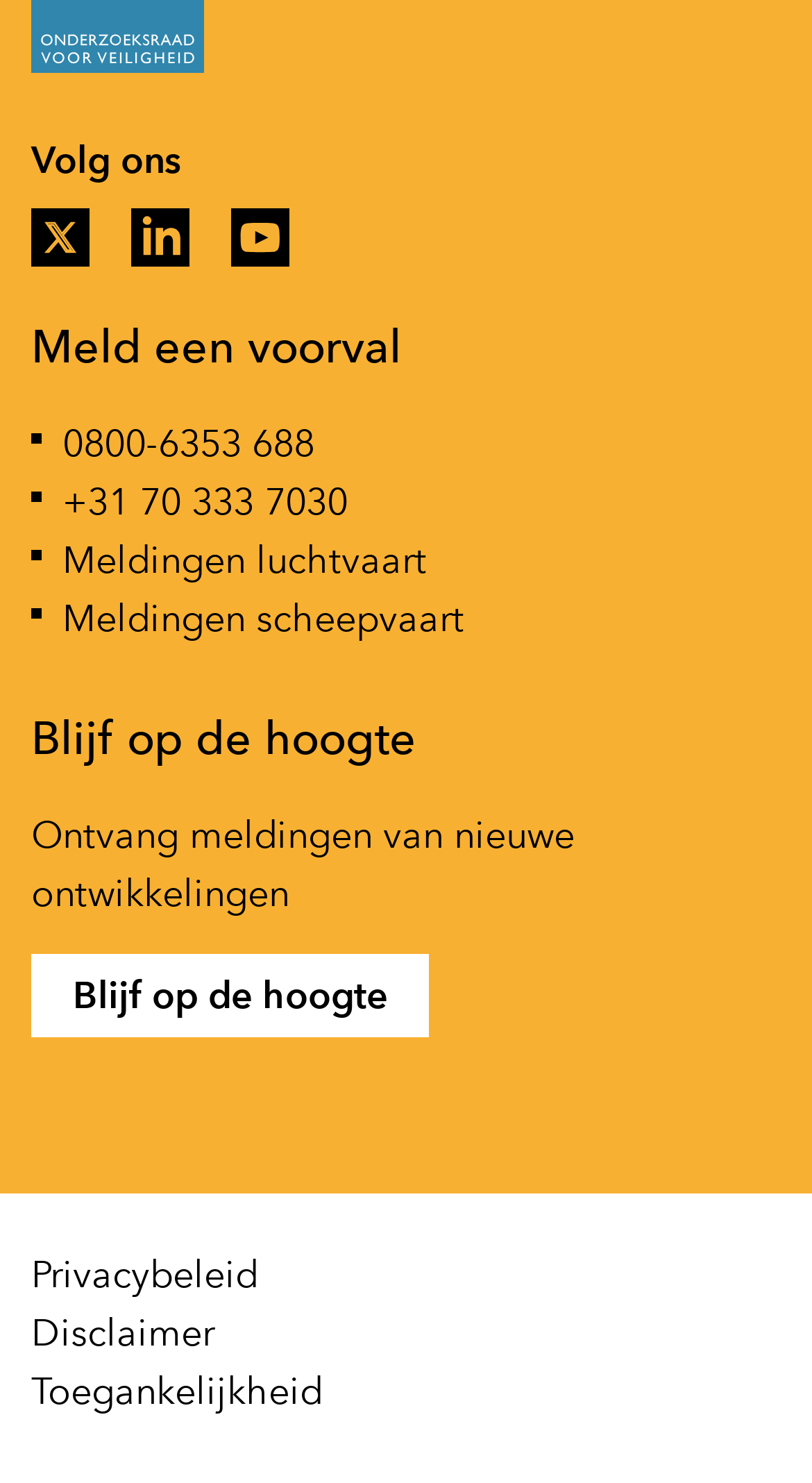Please provide a one-word or phrase answer to the question: 
How many types of reports can be made?

2